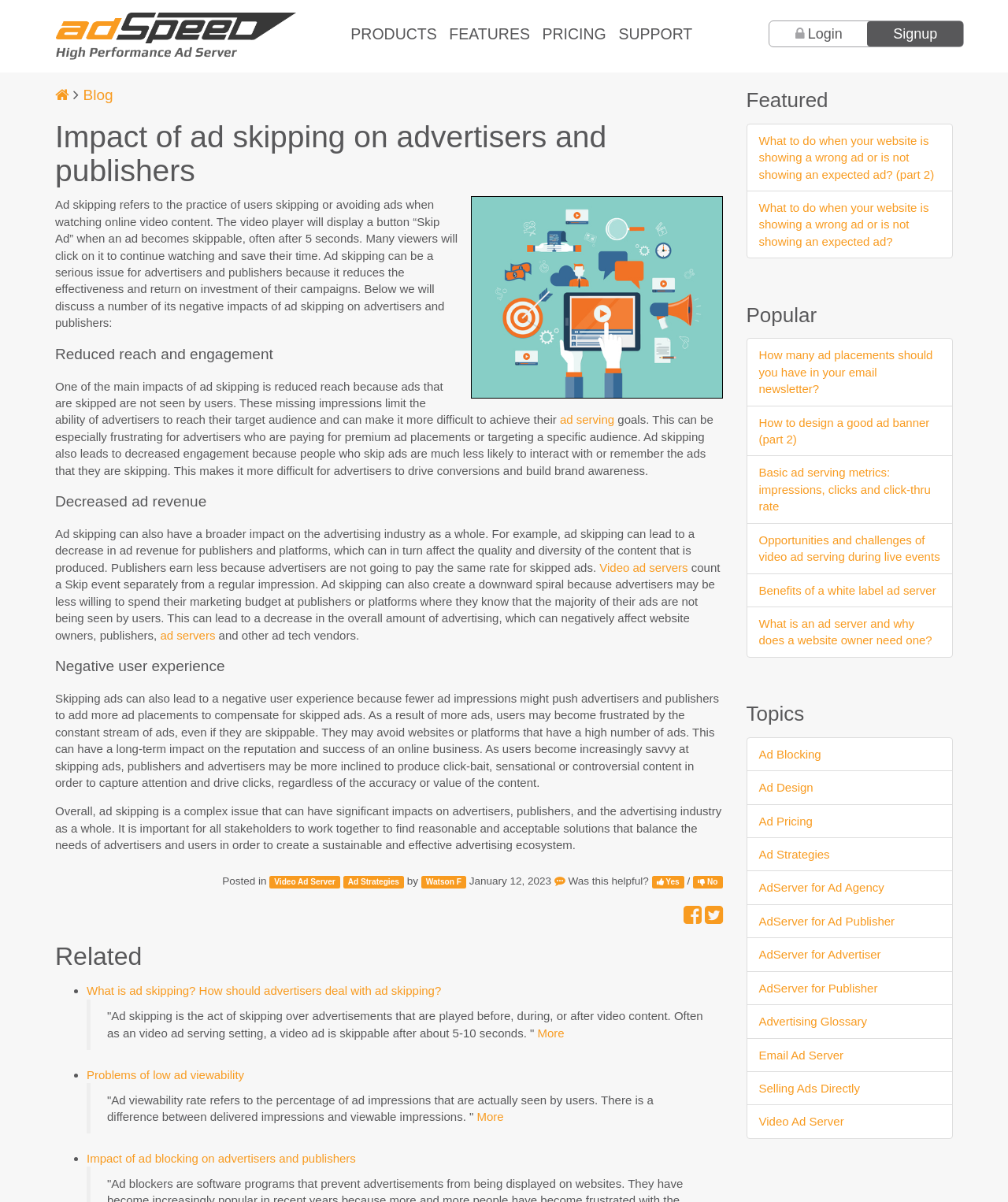Create an elaborate caption for the webpage.

The webpage is about the impact of ad skipping on advertisers and publishers. At the top, there is a header section with a logo, navigation links to "PRODUCTS", "FEATURES", "PRICING", "SUPPORT", and login/signup links. Below the header, there is a section with a heading "Homepage" and "Blog" links.

The main content of the page is divided into several sections. The first section has a heading "Impact of ad skipping on advertisers and publishers" and an image related to video marketing. The text explains what ad skipping is and its negative impacts on advertisers and publishers.

The next section has a heading "Reduced reach and engagement" and discusses how ad skipping affects the reach and engagement of ads. This is followed by sections on "Decreased ad revenue" and "Negative user experience", which explain the financial and user experience implications of ad skipping.

The page also has a section with related links, including "What is ad skipping? How should advertisers deal with ad skipping?", "Problems of low ad viewability", and "Impact of ad blocking on advertisers and publishers". Additionally, there are sections for "Featured", "Popular", and "Topics" articles, which link to other related content on the website.

At the bottom of the page, there is a section with links to various topics, including "Ad Blocking", "Ad Design", "Ad Pricing", and "Video Ad Server", among others.